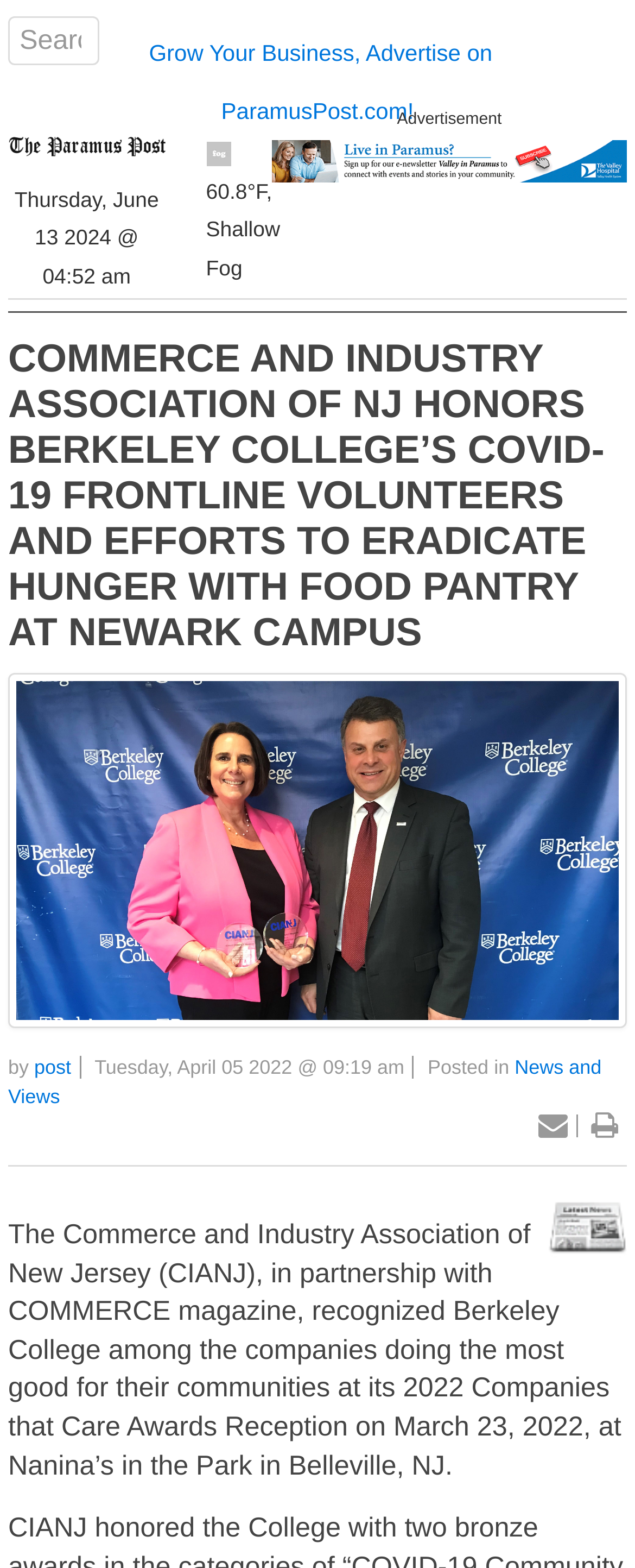Analyze the image and answer the question with as much detail as possible: 
What is the name of the college recognized by CIANJ?

I found the name of the college by reading the heading of the article, which is 'COMMERCE AND INDUSTRY ASSOCIATION OF NJ HONORS BERKELEY COLLEGE’S COVID-19 FRONTLINE VOLUNTEERS AND EFFORTS TO ERADICATE HUNGER WITH FOOD PANTRY AT NEWARK CAMPUS'.